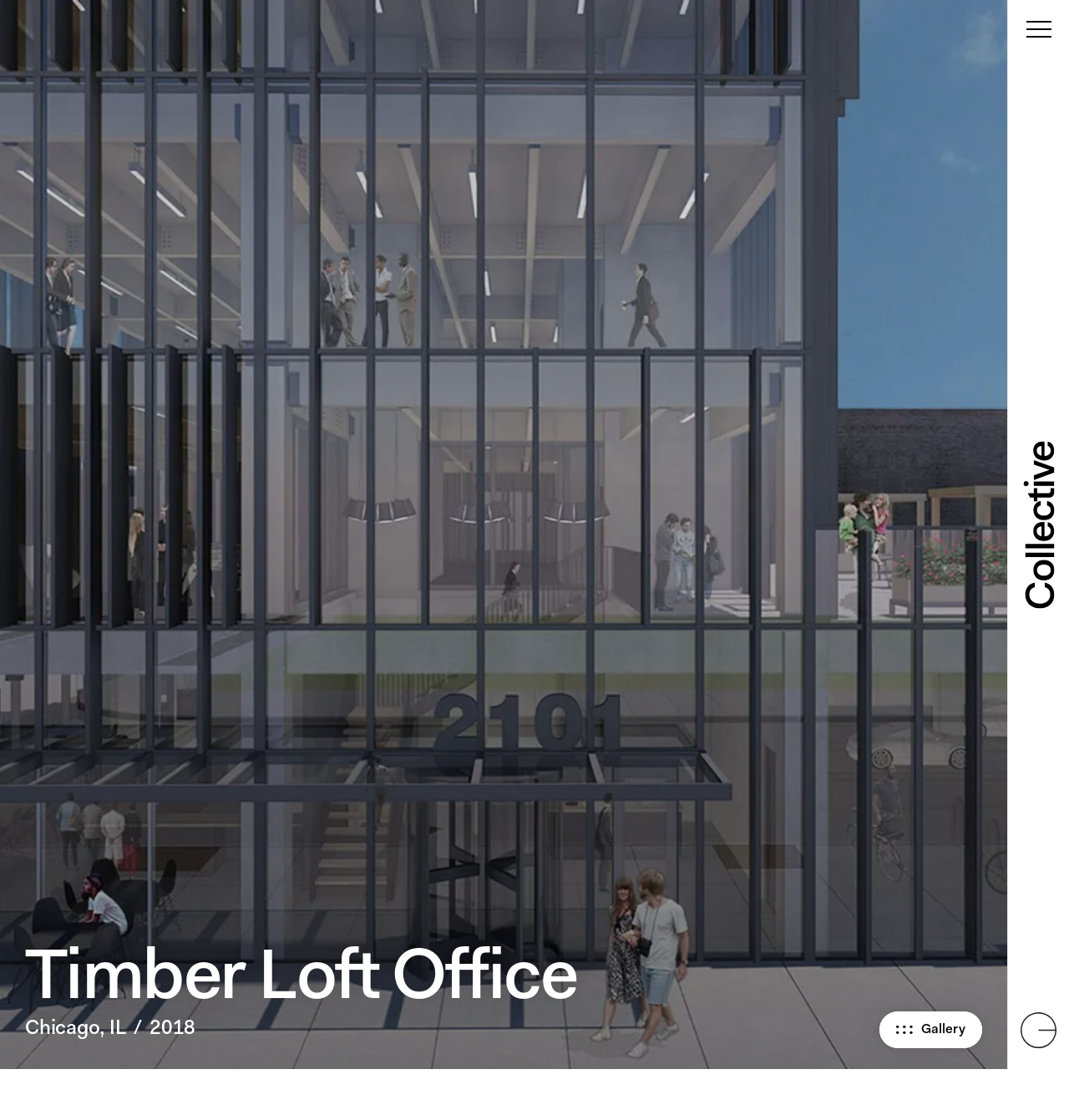Please answer the following query using a single word or phrase: 
What is the purpose of the 'Next slide' button?

To navigate to the next slide